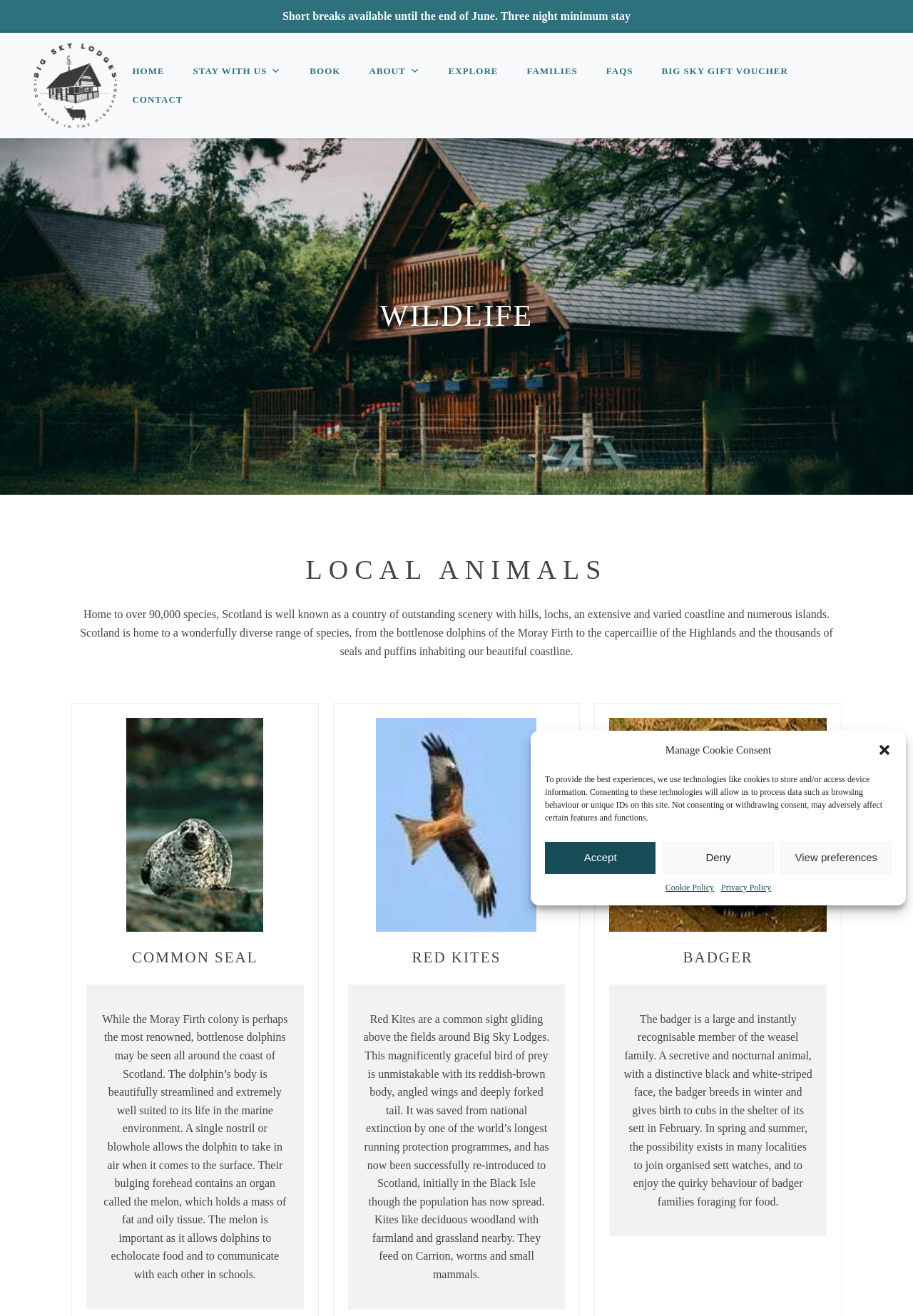Consider the image and give a detailed and elaborate answer to the question: 
What is the minimum stay requirement for short breaks?

The webpage mentions 'Short breaks available until the end of June. Three night minimum stay' which indicates that the minimum stay requirement for short breaks is three nights.